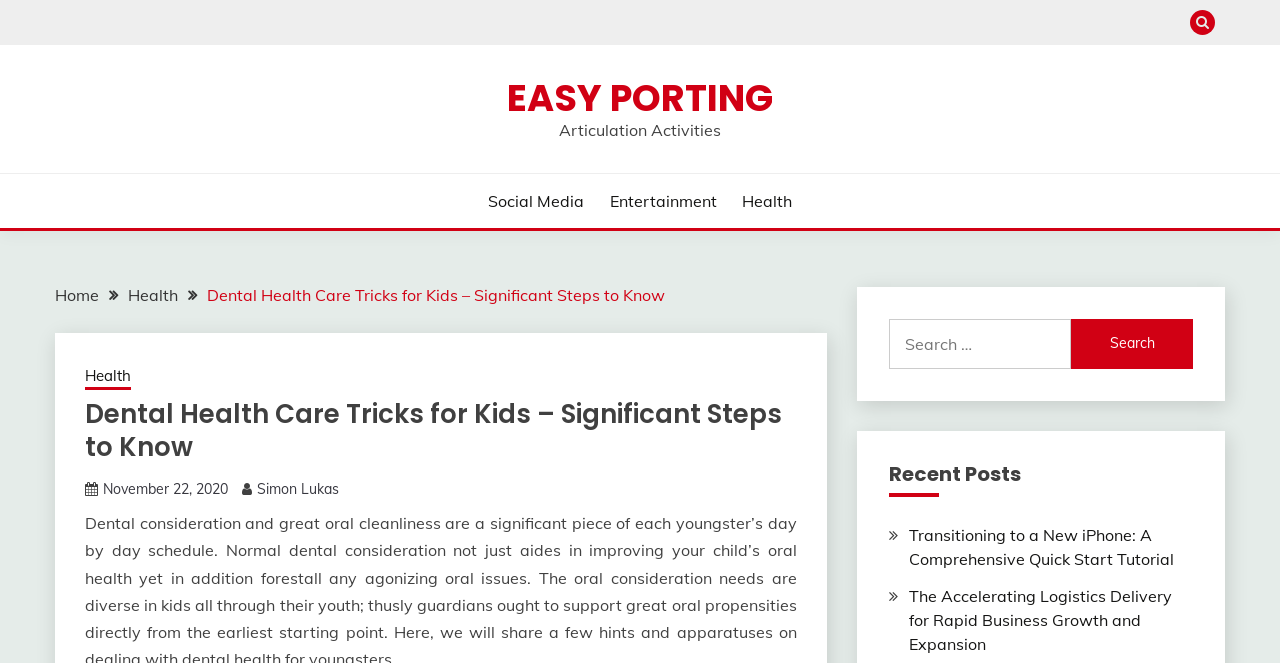Provide a brief response in the form of a single word or phrase:
What is the published date of the current article?

November 22, 2020